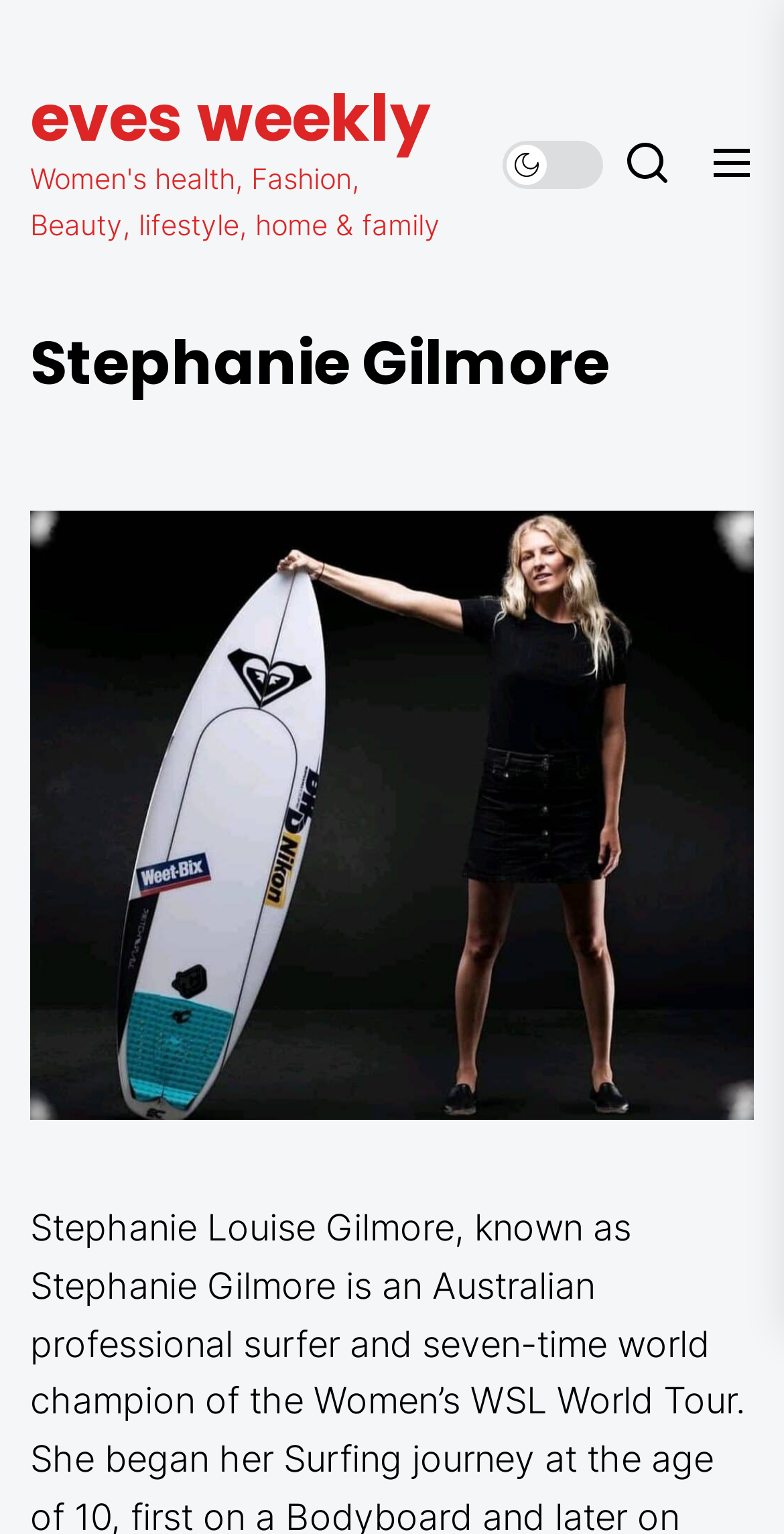Provide the bounding box coordinates of the UI element this sentence describes: "eves weekly".

[0.038, 0.047, 0.549, 0.106]